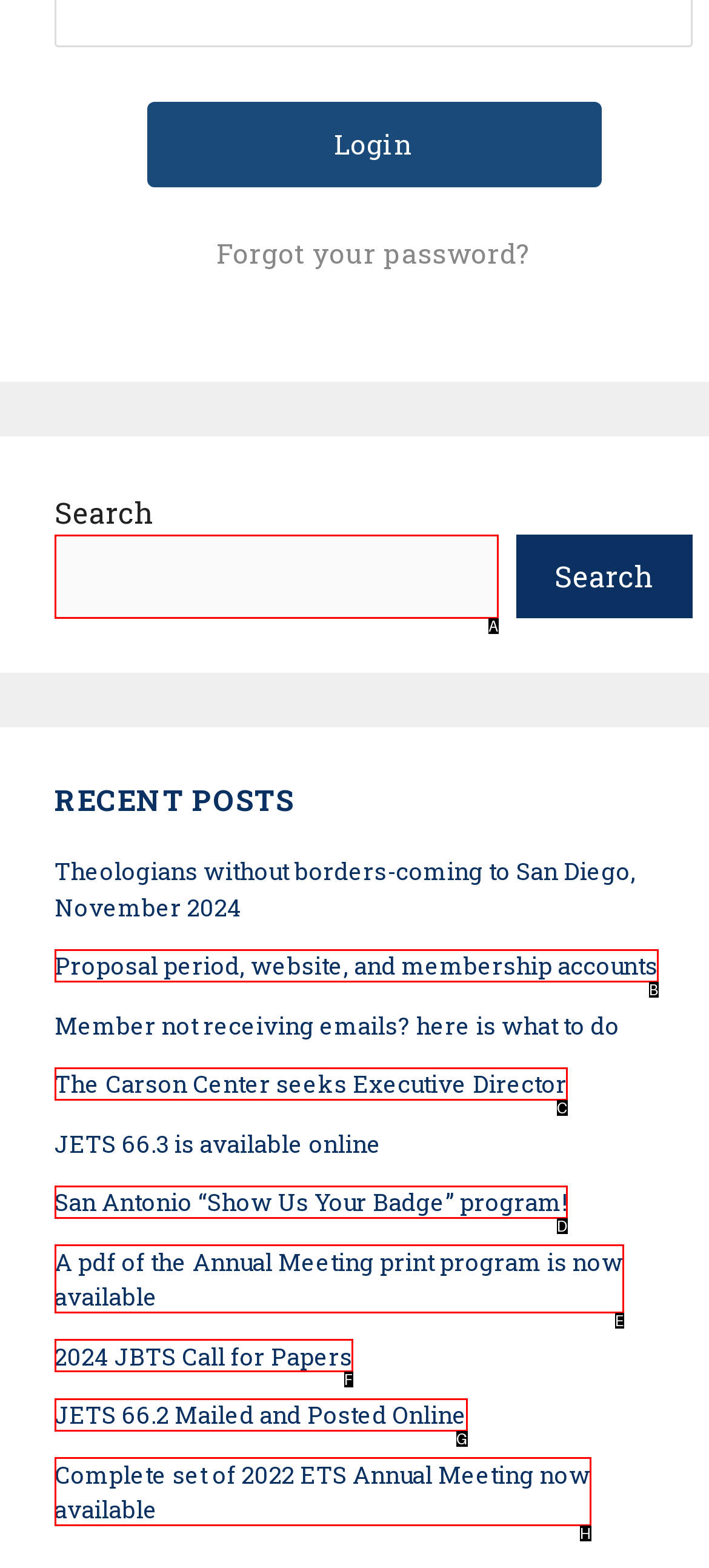Given the description: parent_node: Search name="s", identify the HTML element that corresponds to it. Respond with the letter of the correct option.

A